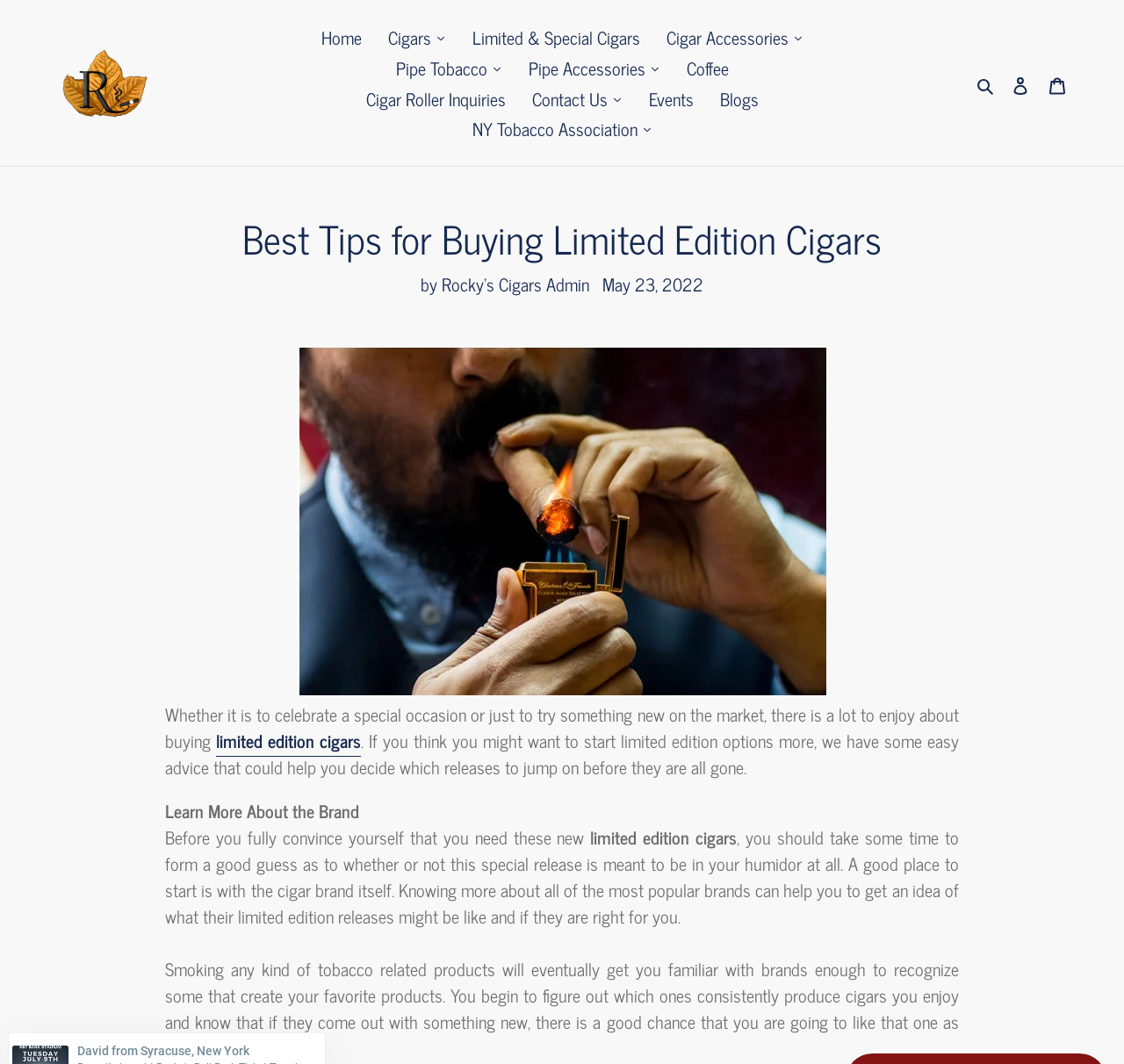Please specify the bounding box coordinates for the clickable region that will help you carry out the instruction: "Learn more about limited edition cigars".

[0.147, 0.682, 0.321, 0.711]